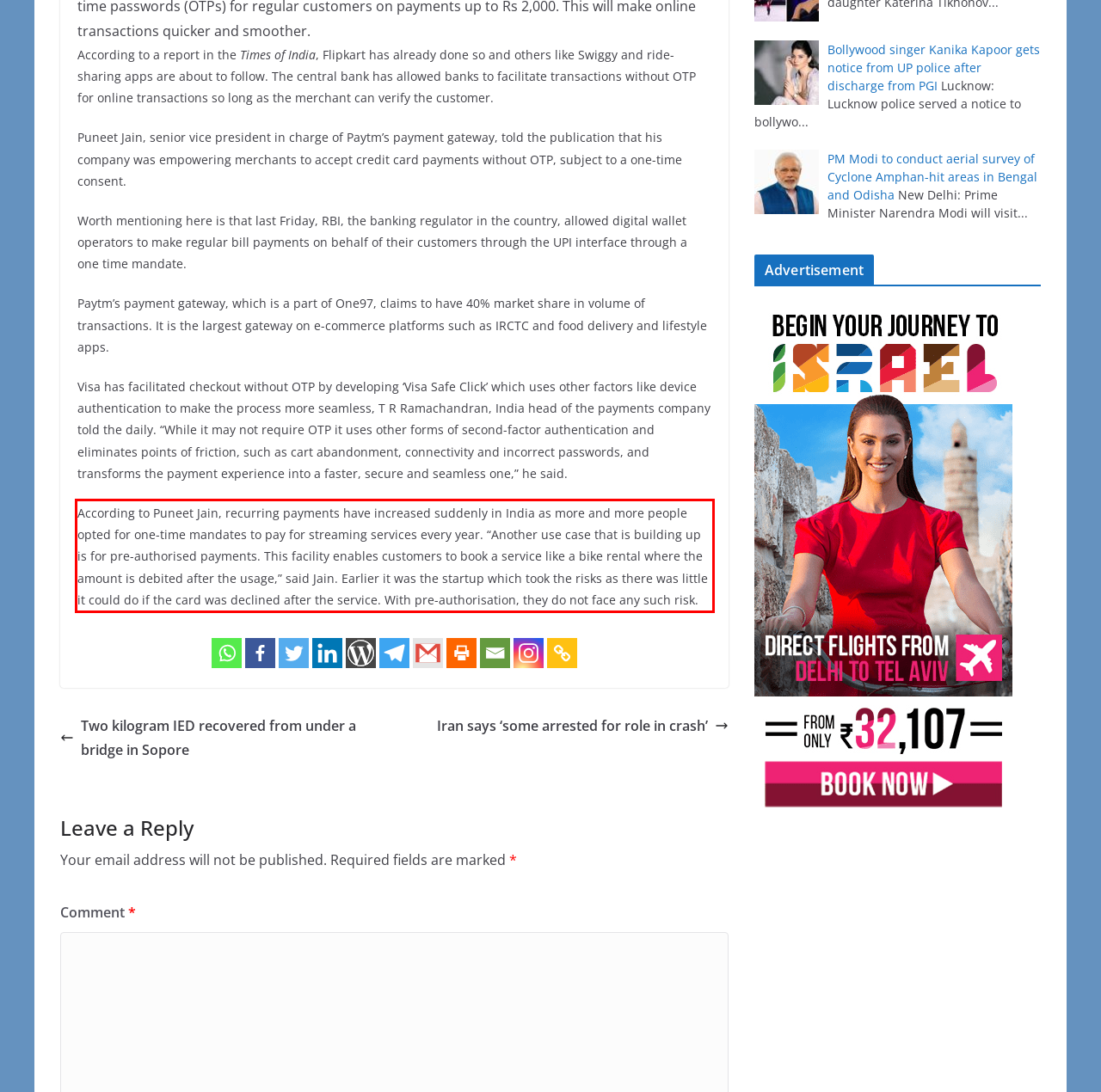Please look at the webpage screenshot and extract the text enclosed by the red bounding box.

According to Puneet Jain, recurring payments have increased suddenly in India as more and more people opted for one-time mandates to pay for streaming services every year. “Another use case that is building up is for pre-authorised payments. This facility enables customers to book a service like a bike rental where the amount is debited after the usage,” said Jain. Earlier it was the startup which took the risks as there was little it could do if the card was declined after the service. With pre-authorisation, they do not face any such risk.